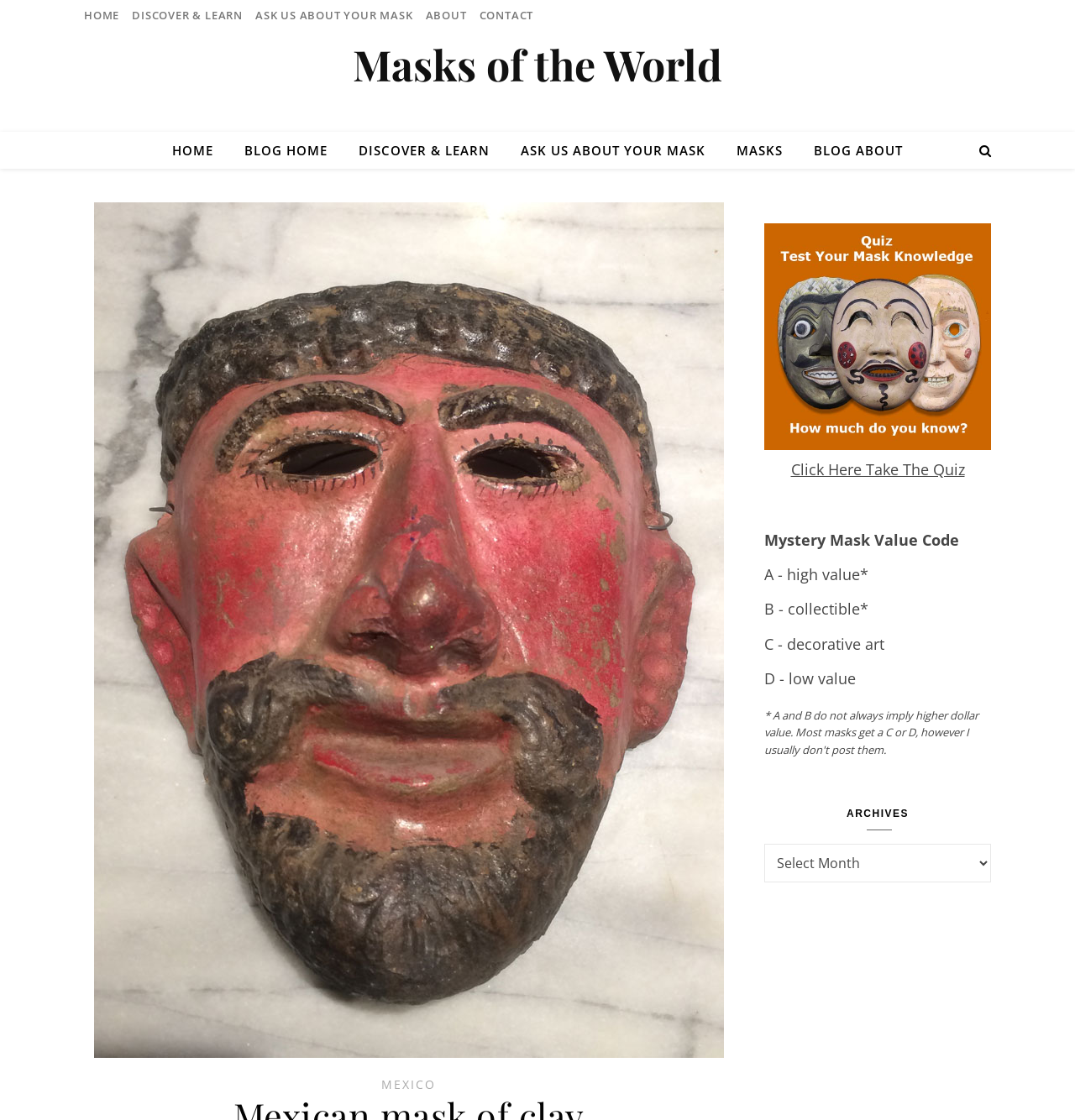What are the possible values of a mystery mask?
Utilize the information in the image to give a detailed answer to the question.

The 'Mystery Mask Value Code' section lists four possible values of a mystery mask: A - high value, B - collectible, C - decorative art, and D - low value, indicating that these are the possible categories or values that a mystery mask can fall under.